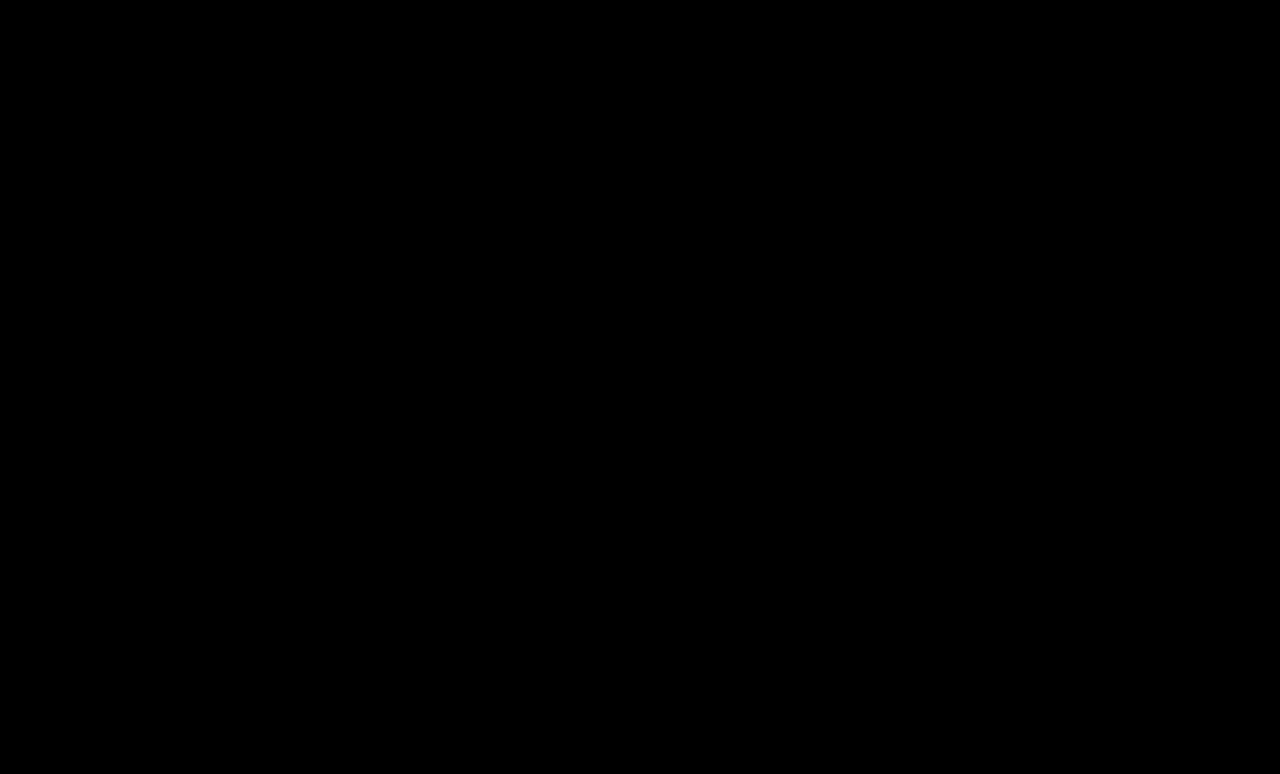What is the genre of this audiobook?
Answer with a single word or phrase by referring to the visual content.

General Fiction